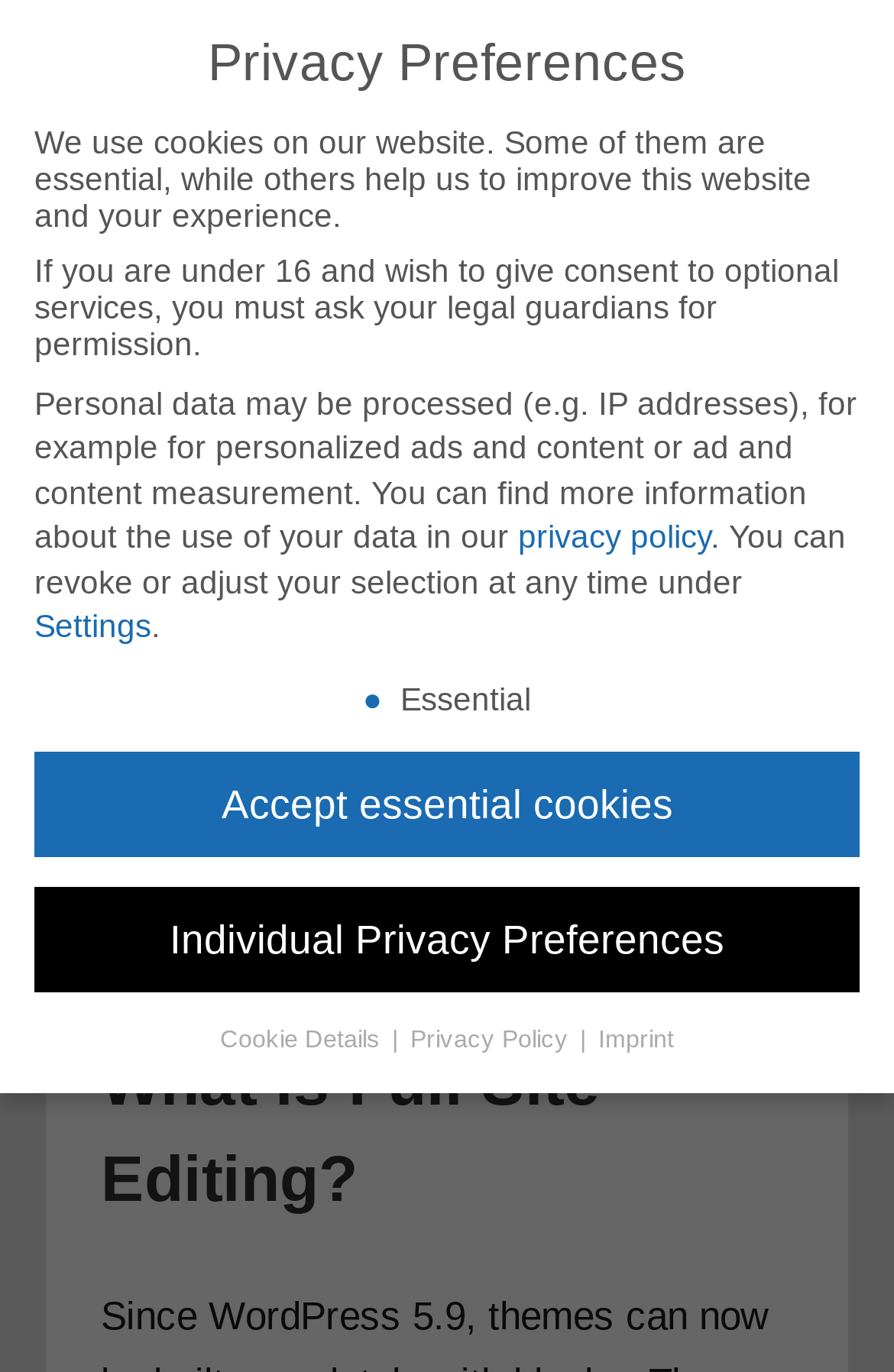Find the bounding box coordinates for the area you need to click to carry out the instruction: "view themes". The coordinates should be four float numbers between 0 and 1, indicated as [left, top, right, bottom].

[0.113, 0.314, 0.318, 0.366]